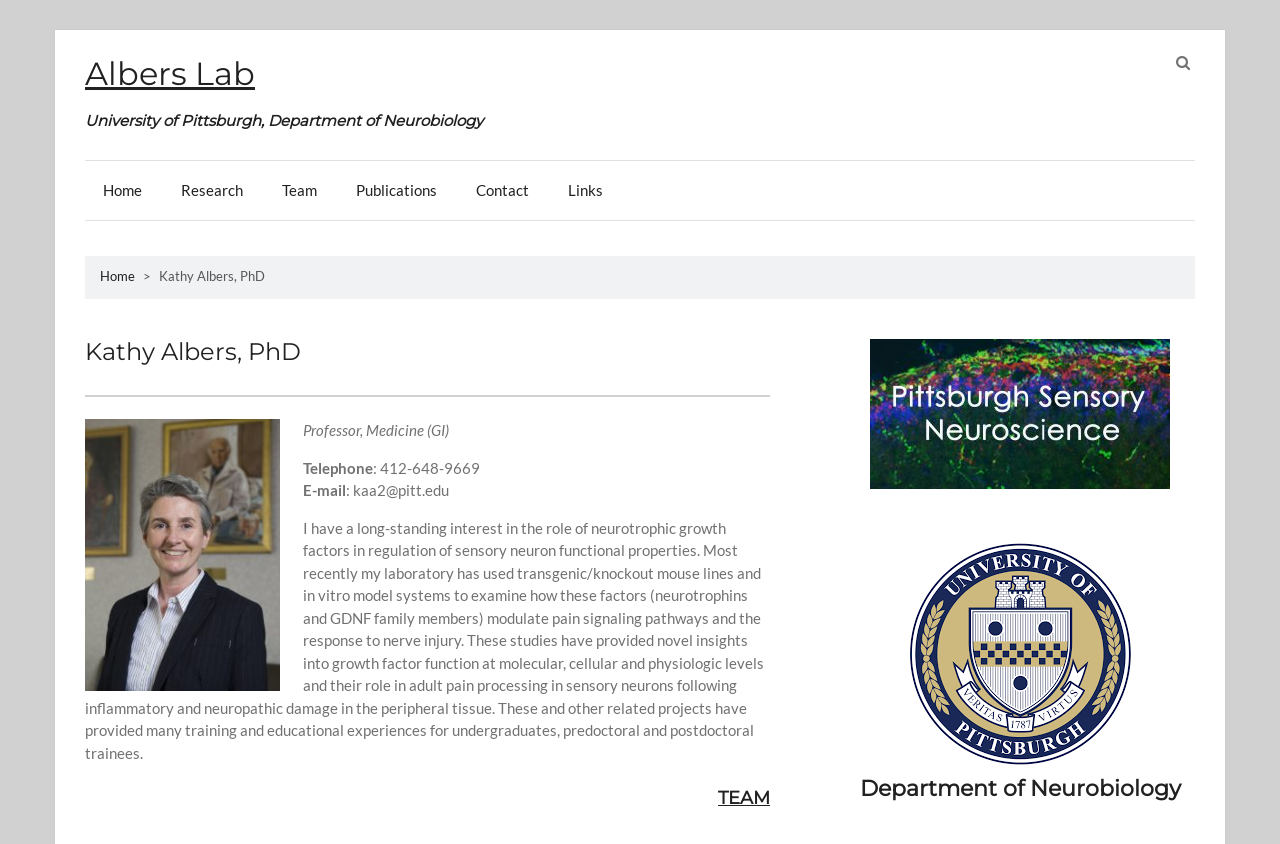What is the research interest of the professor?
Look at the screenshot and give a one-word or phrase answer.

neurotrophic growth factors